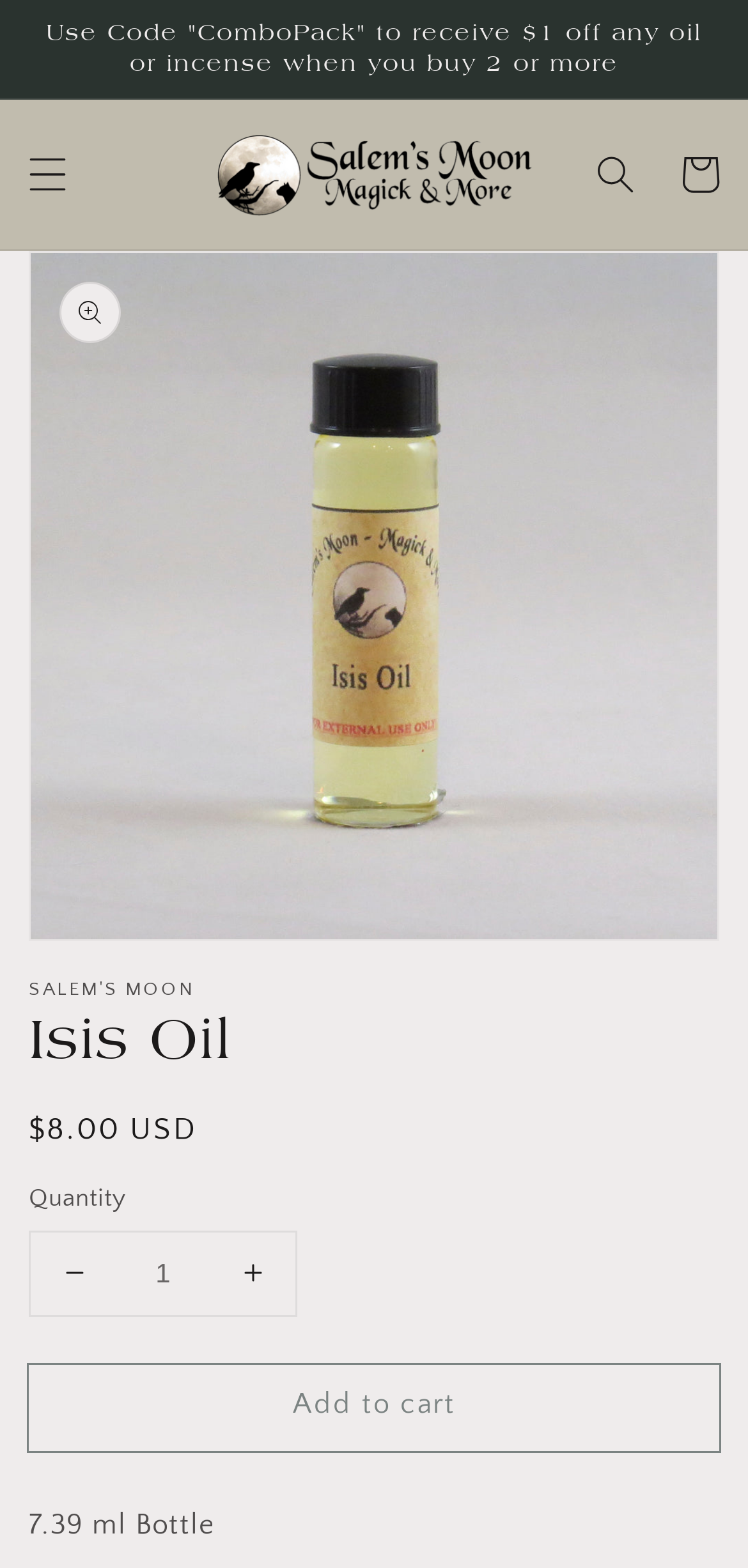Provide the bounding box coordinates of the HTML element described by the text: "parent_node: Cart". The coordinates should be in the format [left, top, right, bottom] with values between 0 and 1.

[0.269, 0.076, 0.731, 0.147]